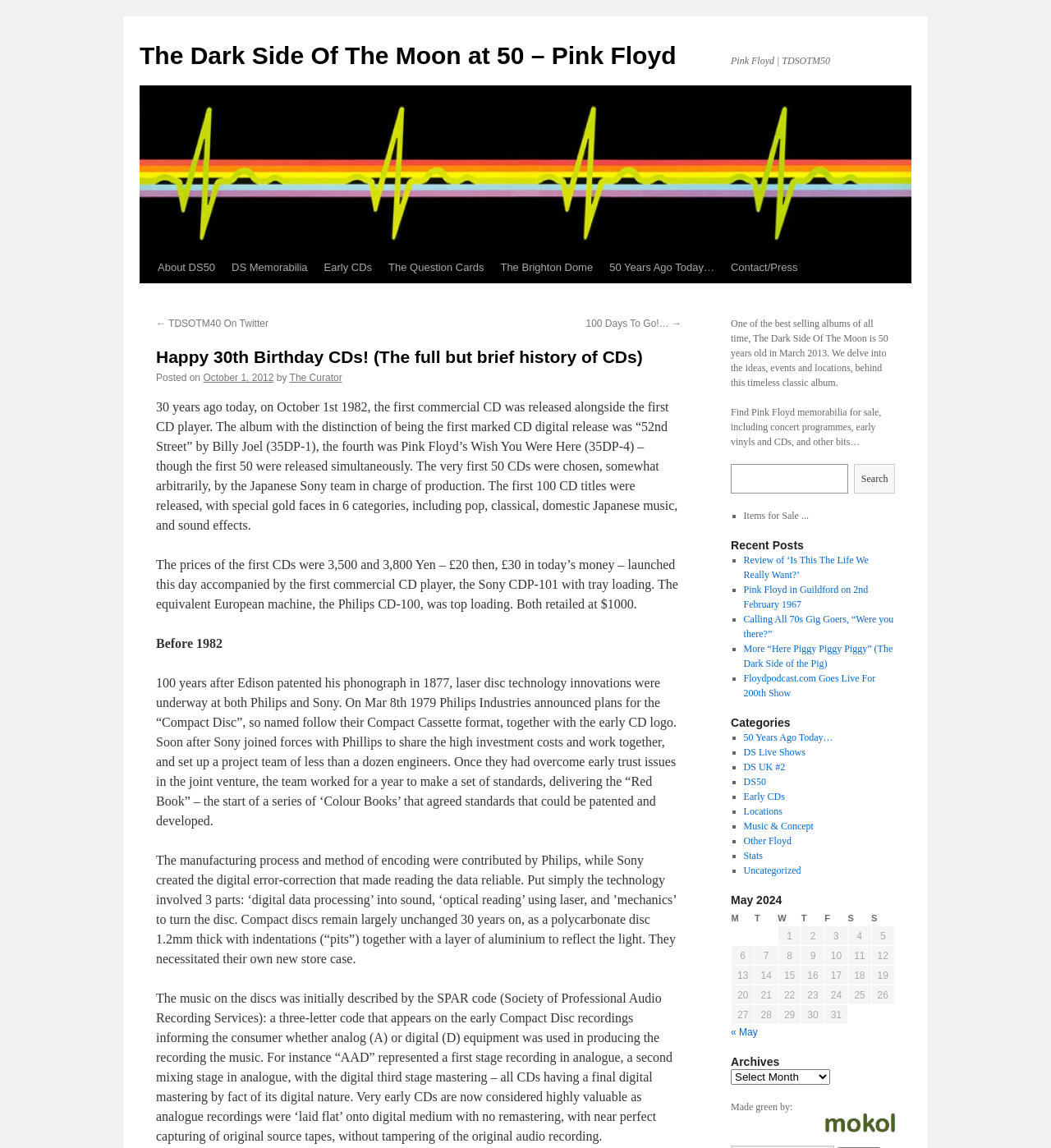What is the name of the album that is 50 years old in March 2013?
Examine the image closely and answer the question with as much detail as possible.

The album that is 50 years old in March 2013 is 'The Dark Side Of The Moon', which is mentioned in the paragraph that starts with 'One of the best selling albums of all time, The Dark Side Of The Moon is 50 years old in March 2013.'